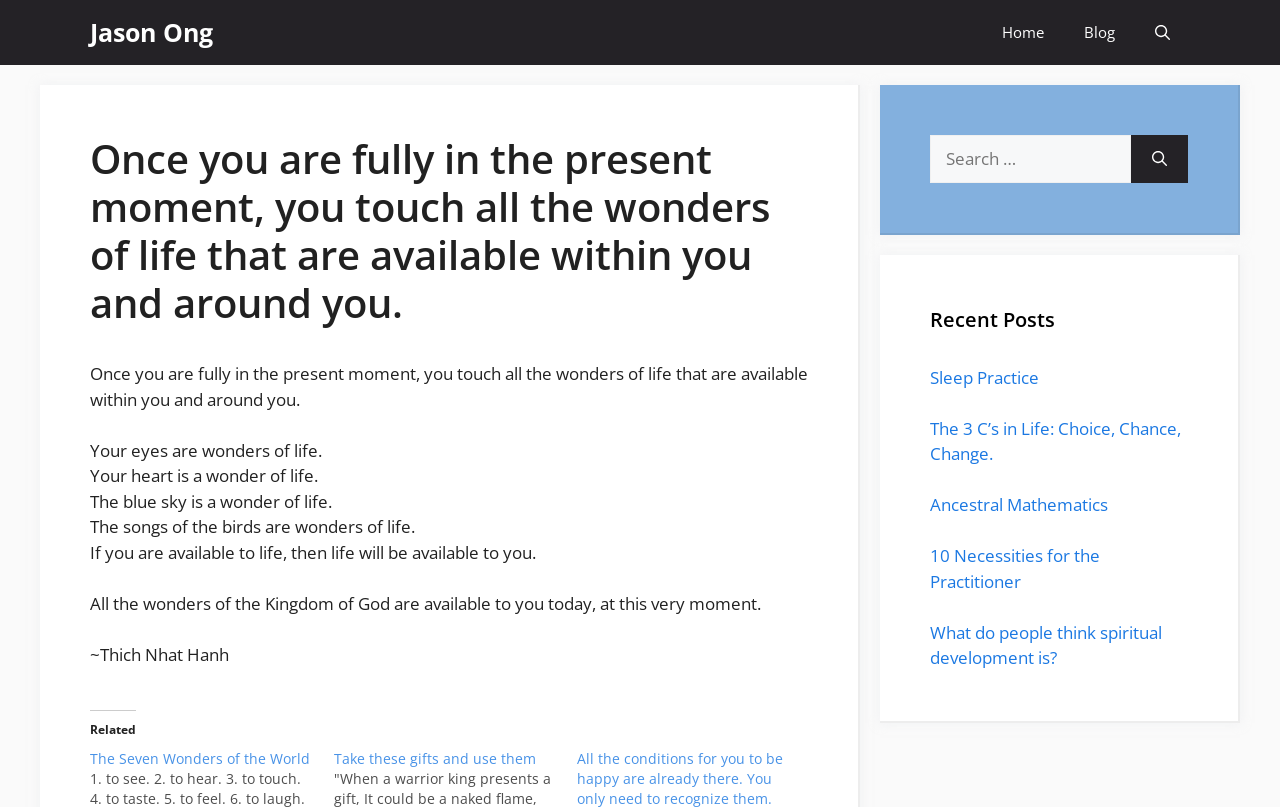Using the description "parent_node: Search for: aria-label="Search"", predict the bounding box of the relevant HTML element.

[0.884, 0.167, 0.928, 0.226]